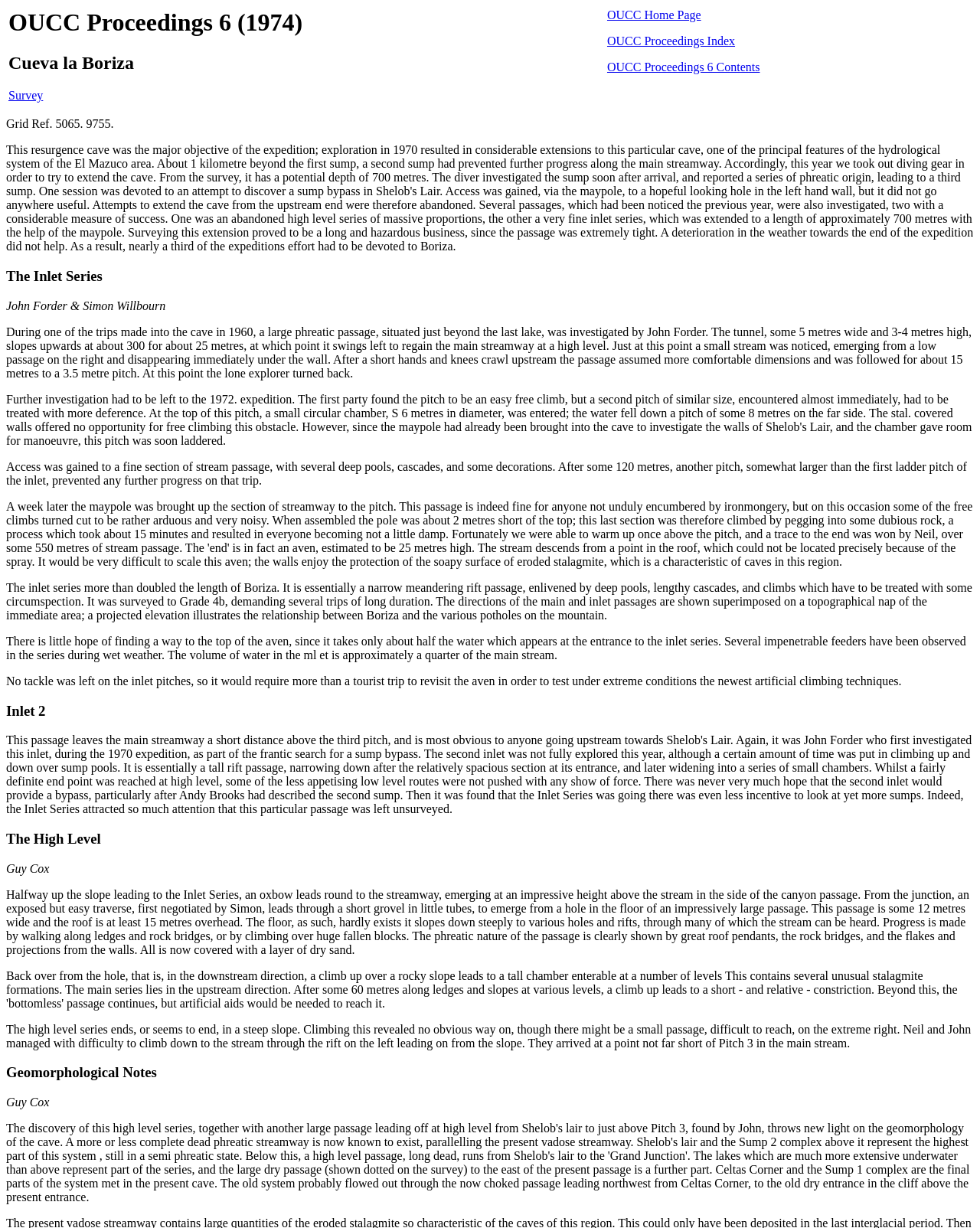Based on the element description, predict the bounding box coordinates (top-left x, top-left y, bottom-right x, bottom-right y) for the UI element in the screenshot: OUCC Proceedings 6 Contents

[0.619, 0.049, 0.775, 0.06]